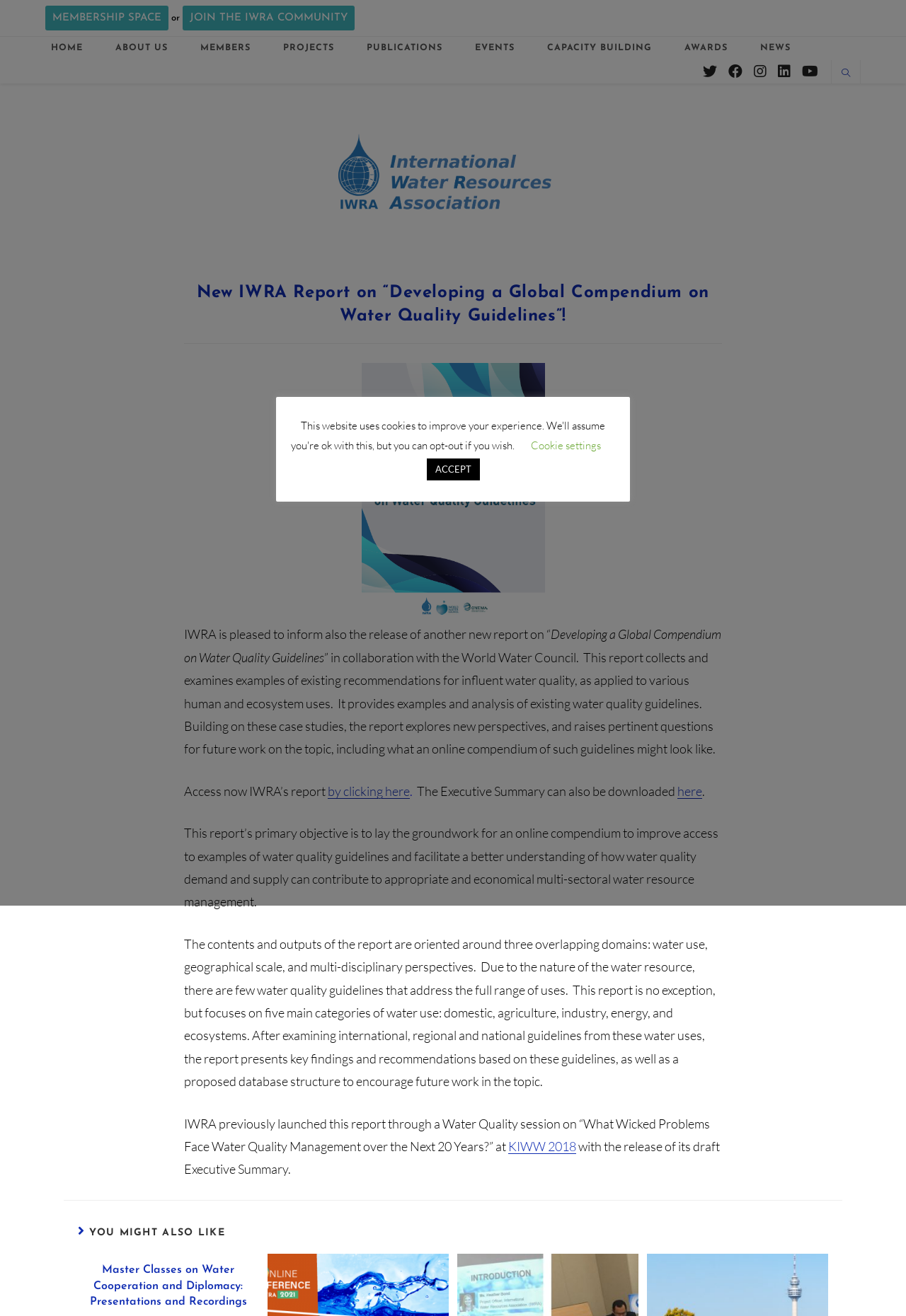What is the topic of the new report?
Please provide a comprehensive answer to the question based on the webpage screenshot.

I found the answer by reading the heading 'New IWRA Report on “Developing a Global Compendium on Water Quality Guidelines”!' which is the main topic of the webpage.